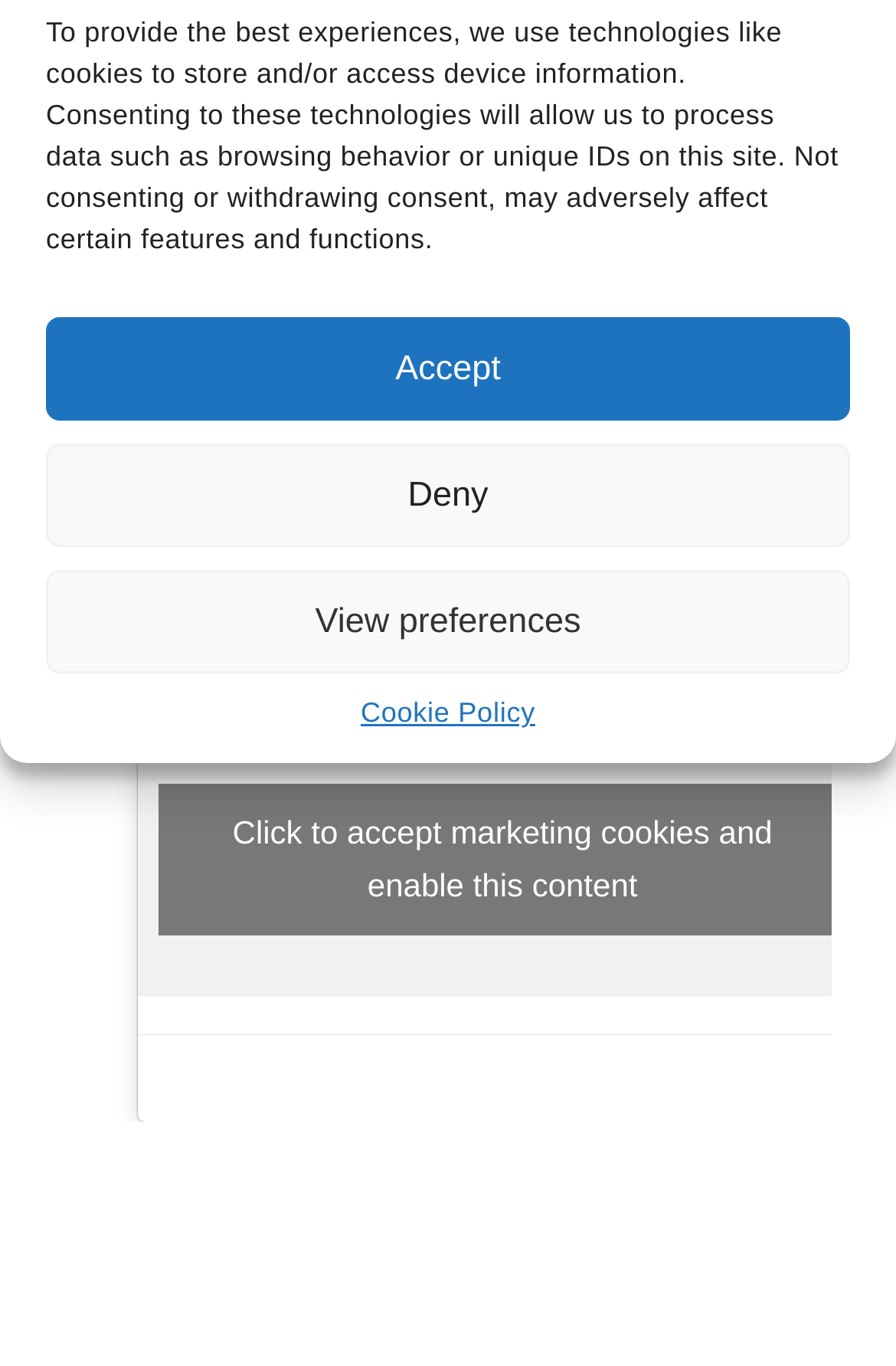Using the description "Accept", predict the bounding box of the relevant HTML element.

[0.051, 0.232, 0.949, 0.308]